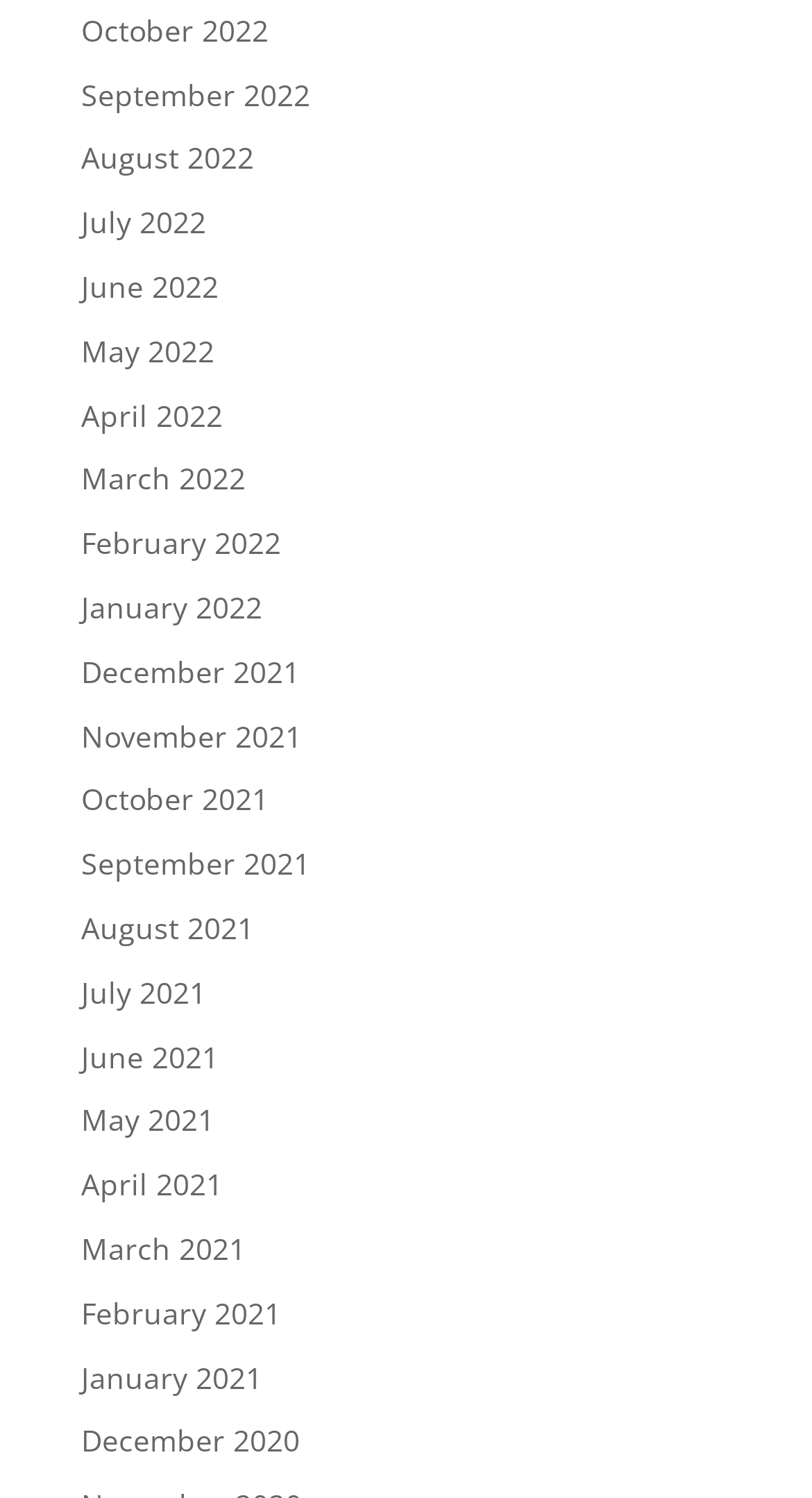Please specify the bounding box coordinates of the clickable region necessary for completing the following instruction: "View December 2020". The coordinates must consist of four float numbers between 0 and 1, i.e., [left, top, right, bottom].

[0.1, 0.949, 0.369, 0.975]